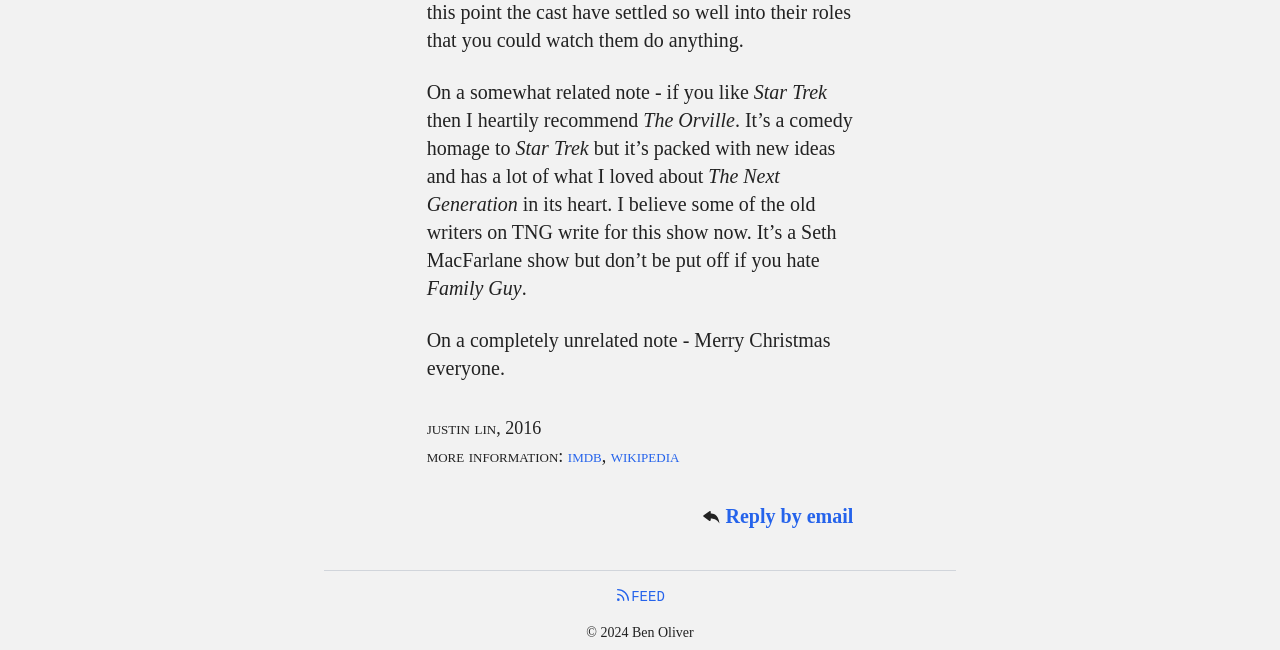Given the element description, predict the bounding box coordinates in the format (top-left x, top-left y, bottom-right x, bottom-right y). Make sure all values are between 0 and 1. Here is the element description: FEED

[0.481, 0.904, 0.519, 0.934]